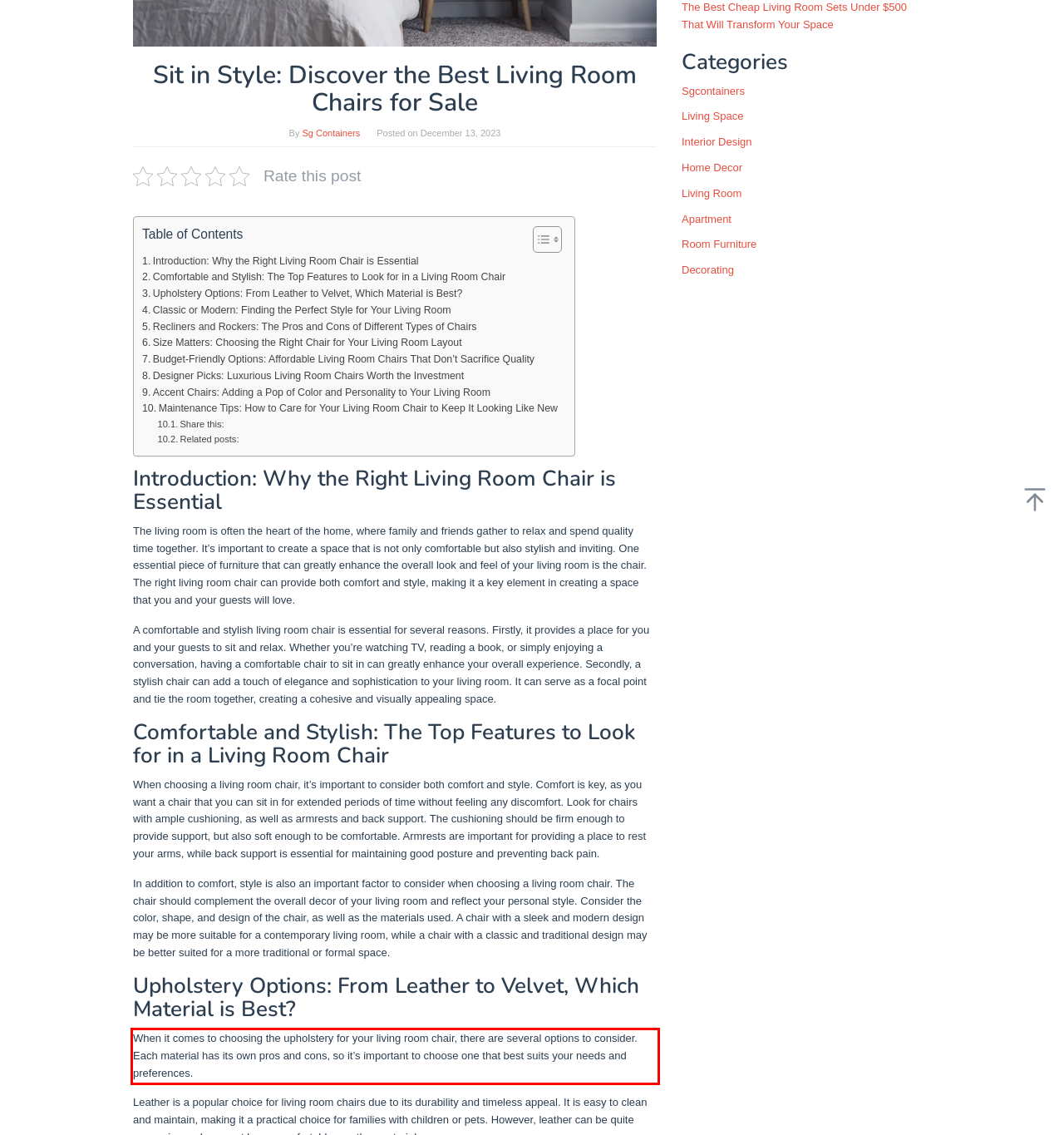Using the webpage screenshot, recognize and capture the text within the red bounding box.

When it comes to choosing the upholstery for your living room chair, there are several options to consider. Each material has its own pros and cons, so it’s important to choose one that best suits your needs and preferences.